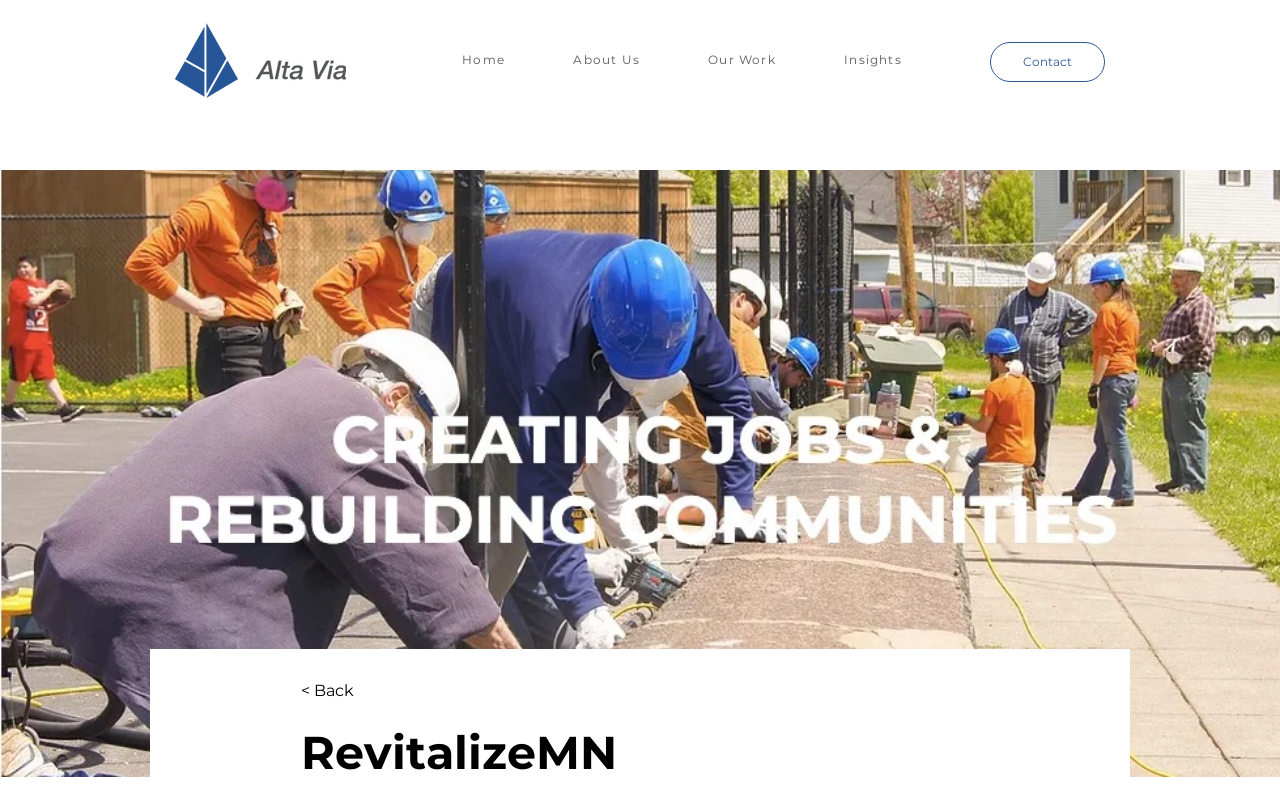Identify the bounding box coordinates for the UI element described as: "About Us".

[0.424, 0.053, 0.524, 0.099]